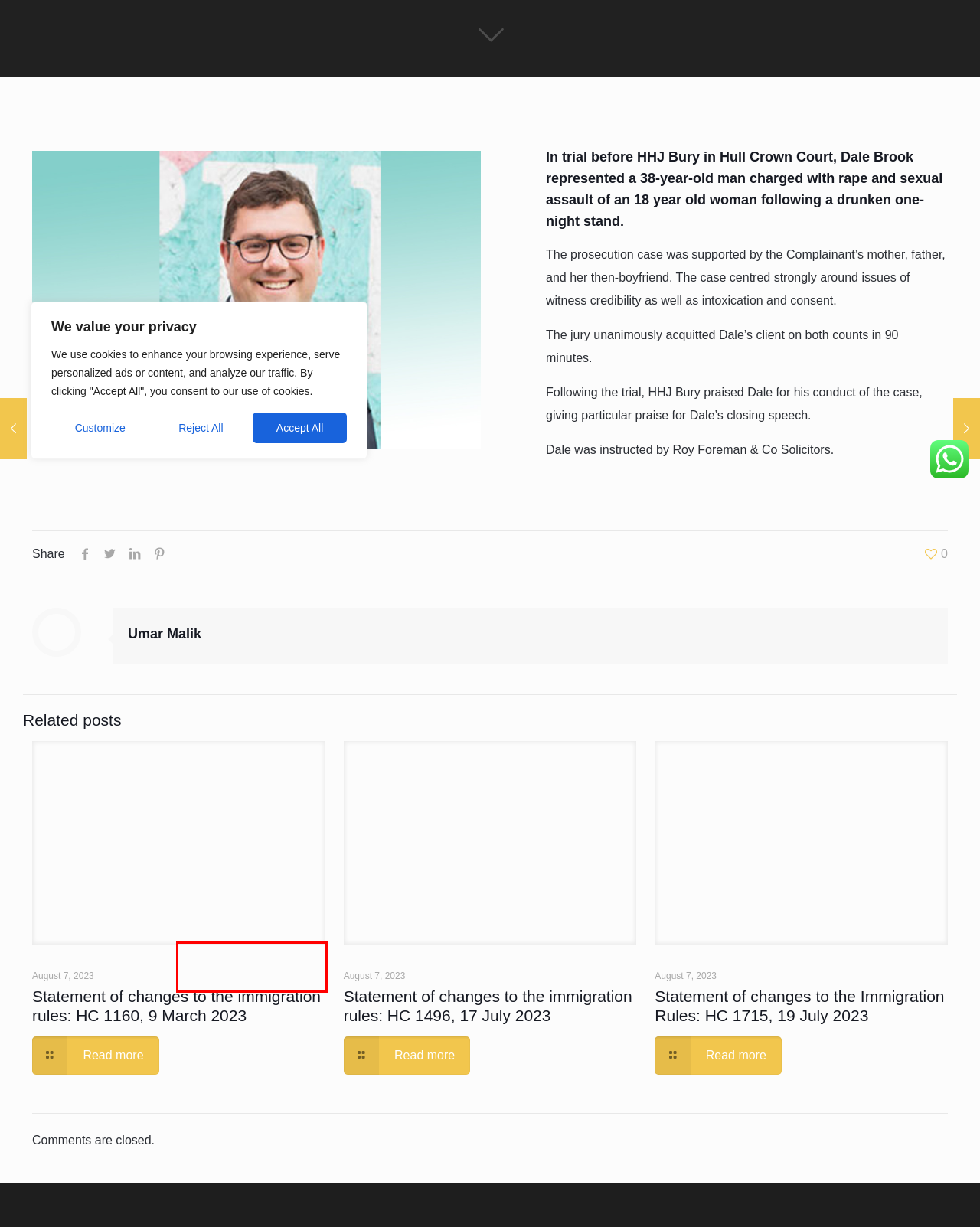Inspect the provided webpage screenshot, concentrating on the element within the red bounding box. Select the description that best represents the new webpage after you click the highlighted element. Here are the candidates:
A. Statement of changes to the Immigration Rules: HC 1715, 19 July 2023 - M2H Chambers
B. Practice Areas - M2H Chambers
C. Past, Present, and Future Developments in Sports Law - M2H Chambers
D. Umar Malik, Author at M2H Chambers
E. Statement of changes to the immigration rules: HC 1496, 17 July 2023 - M2H Chambers
F. Richard Wright KC appointed Deputy High Court Judge - M2H Chambers
G. Statement of changes to the immigration rules: HC 1160, 9 March 2023 - M2H Chambers
H. Fee - M2H Chambers

G